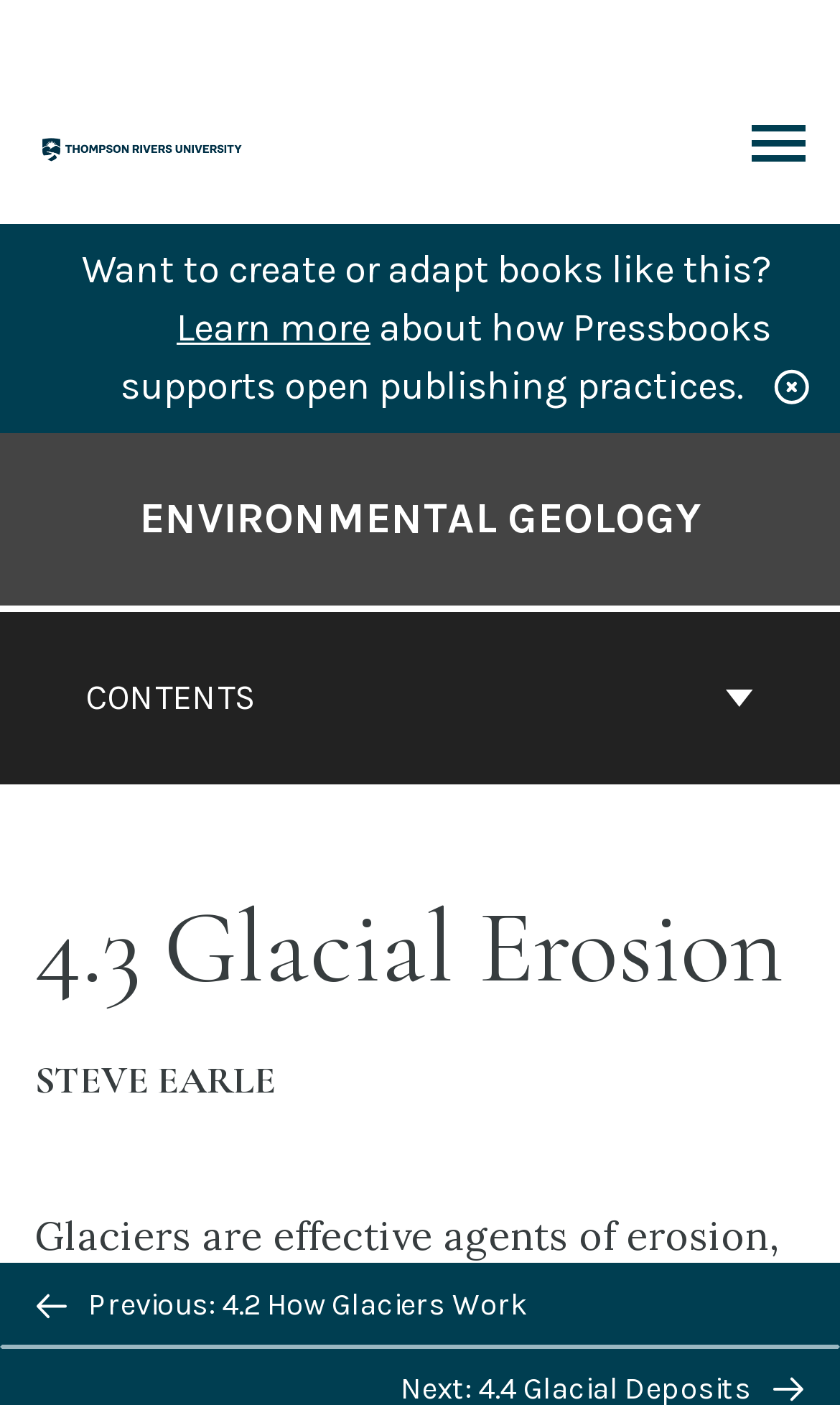For the following element description, predict the bounding box coordinates in the format (top-left x, top-left y, bottom-right x, bottom-right y). All values should be floating point numbers between 0 and 1. Description: Contents

[0.01, 0.436, 0.99, 0.558]